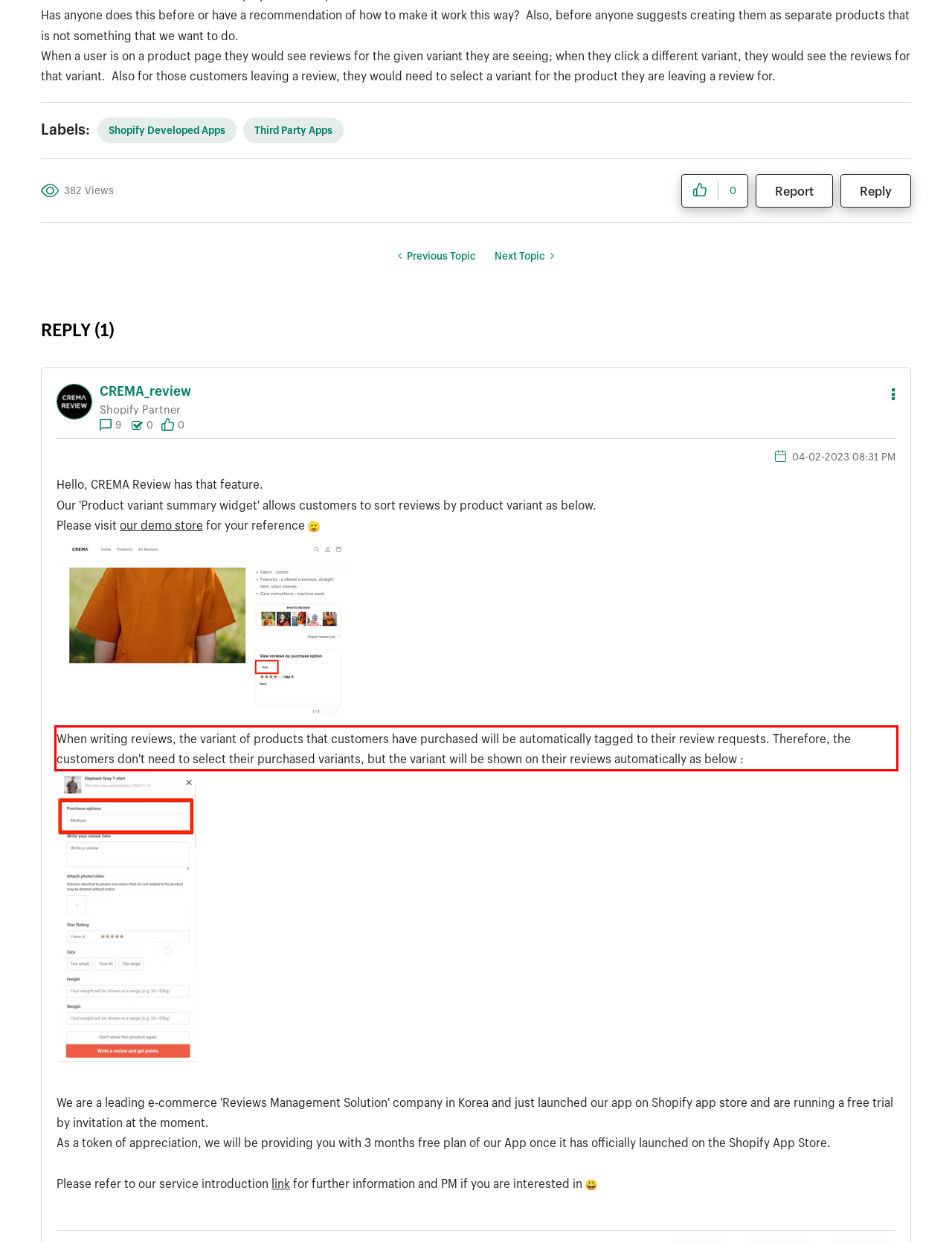Please analyze the provided webpage screenshot and perform OCR to extract the text content from the red rectangle bounding box.

When writing reviews, the variant of products that customers have purchased will be automatically tagged to their review requests. Therefore, the customers don't need to select their purchased variants, but the variant will be shown on their reviews automatically as below :